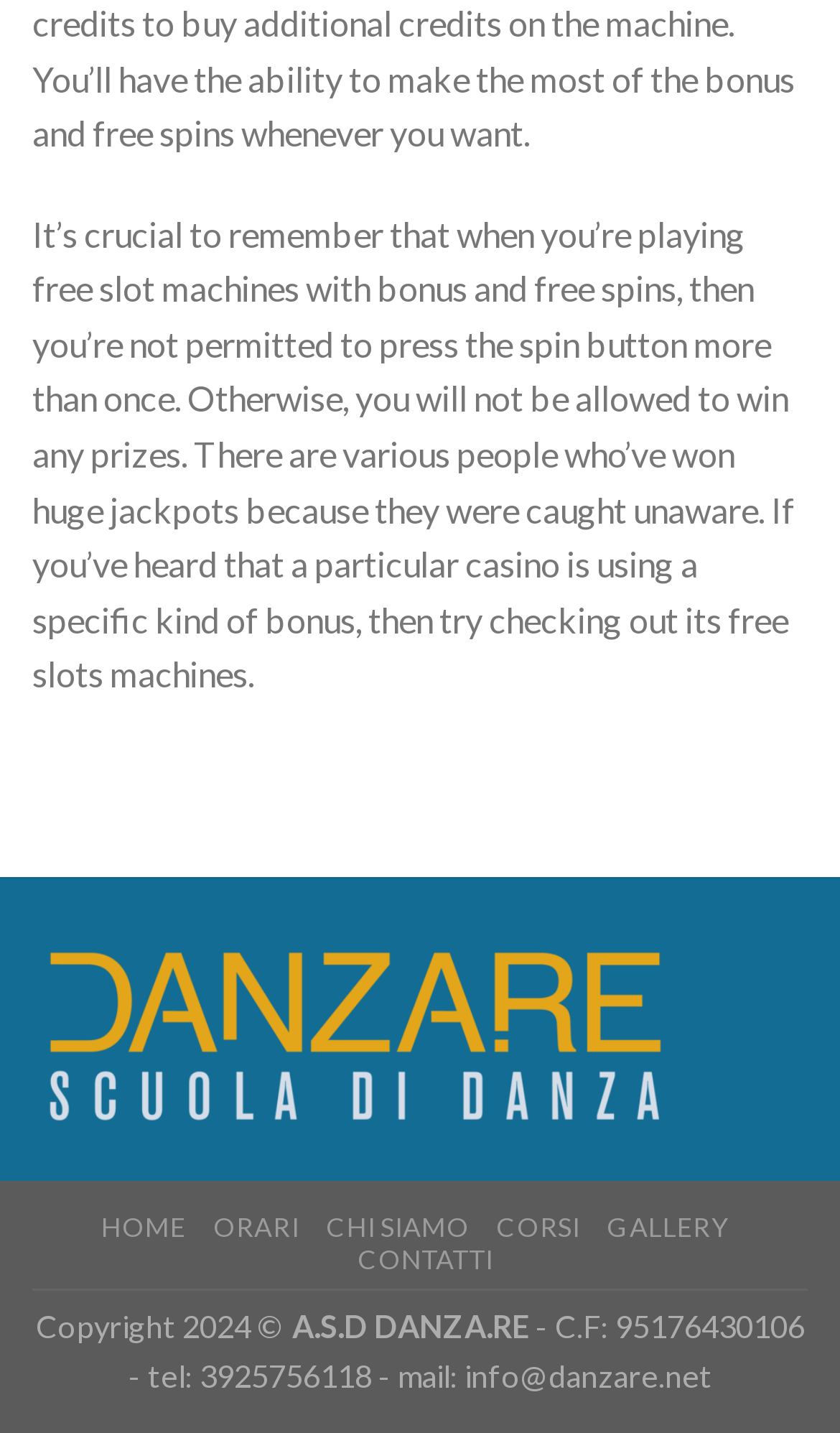Provide a single word or phrase to answer the given question: 
What are the navigation links at the bottom?

HOME, ORARI, CHI SIAMO, CORSI, GALLERY, CONTATTI